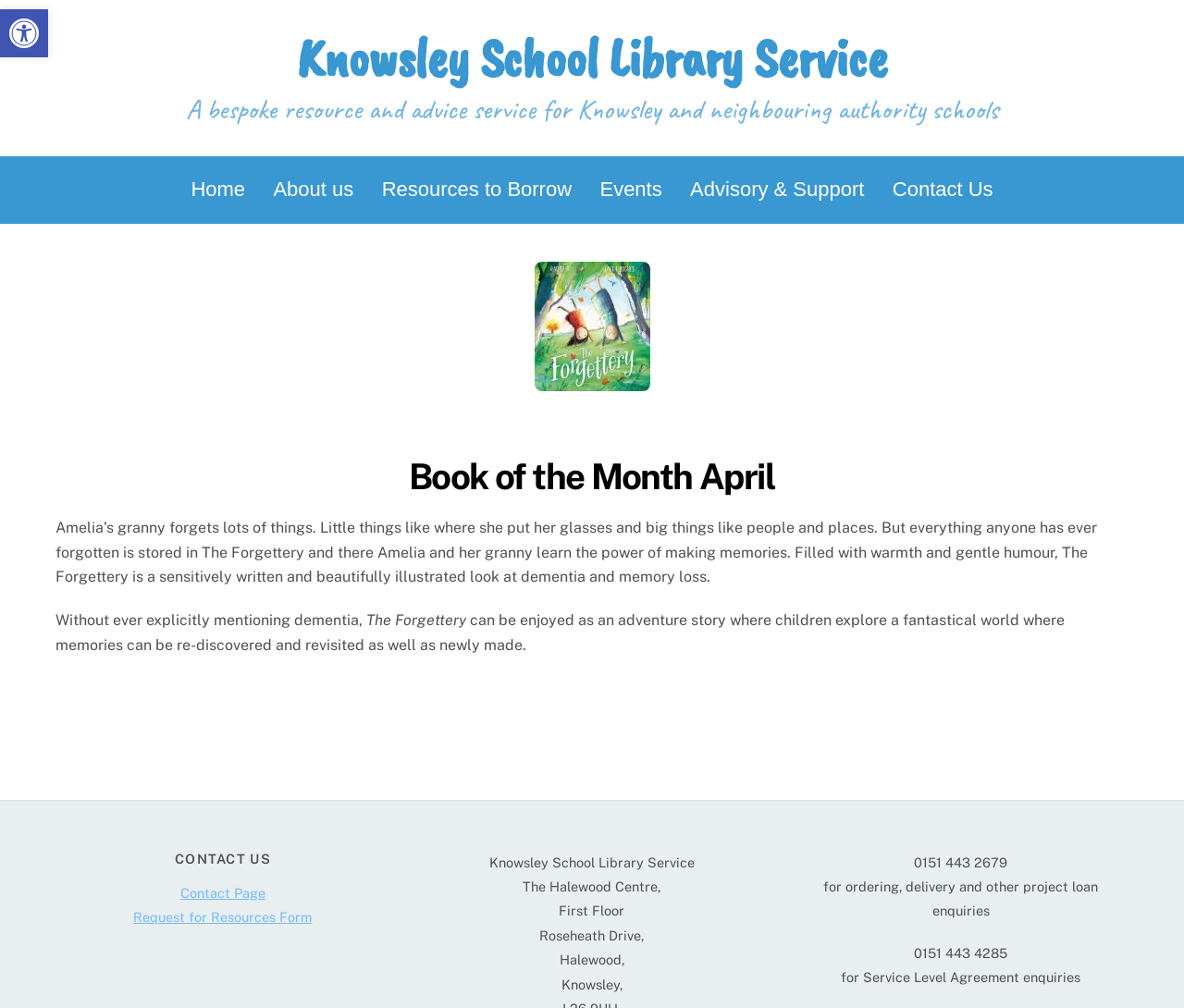Identify the bounding box coordinates for the UI element described as follows: "Resources to Borrow". Ensure the coordinates are four float numbers between 0 and 1, formatted as [left, top, right, bottom].

[0.312, 0.164, 0.493, 0.212]